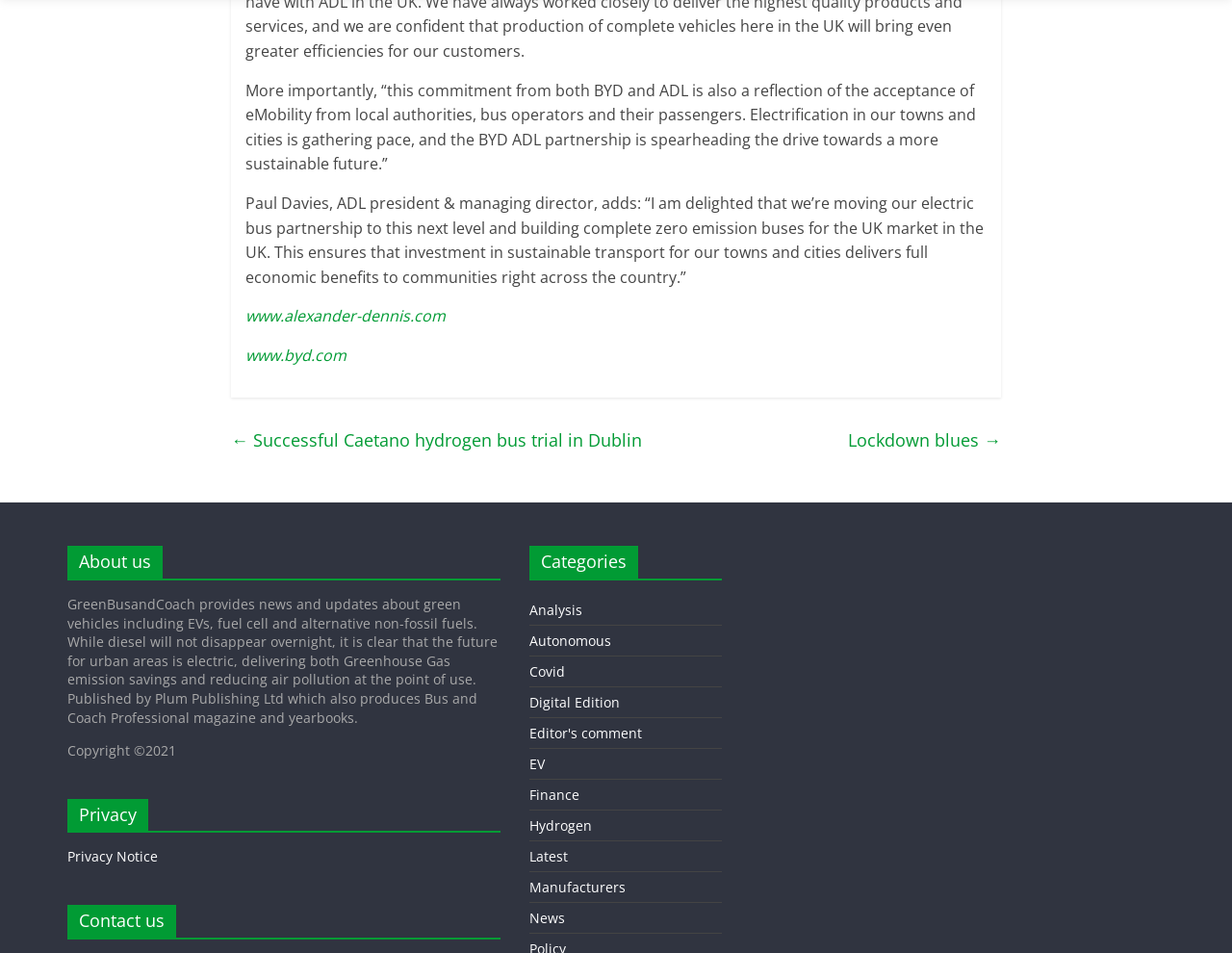Provide the bounding box coordinates of the UI element that matches the description: "Autonomous".

[0.43, 0.663, 0.496, 0.682]